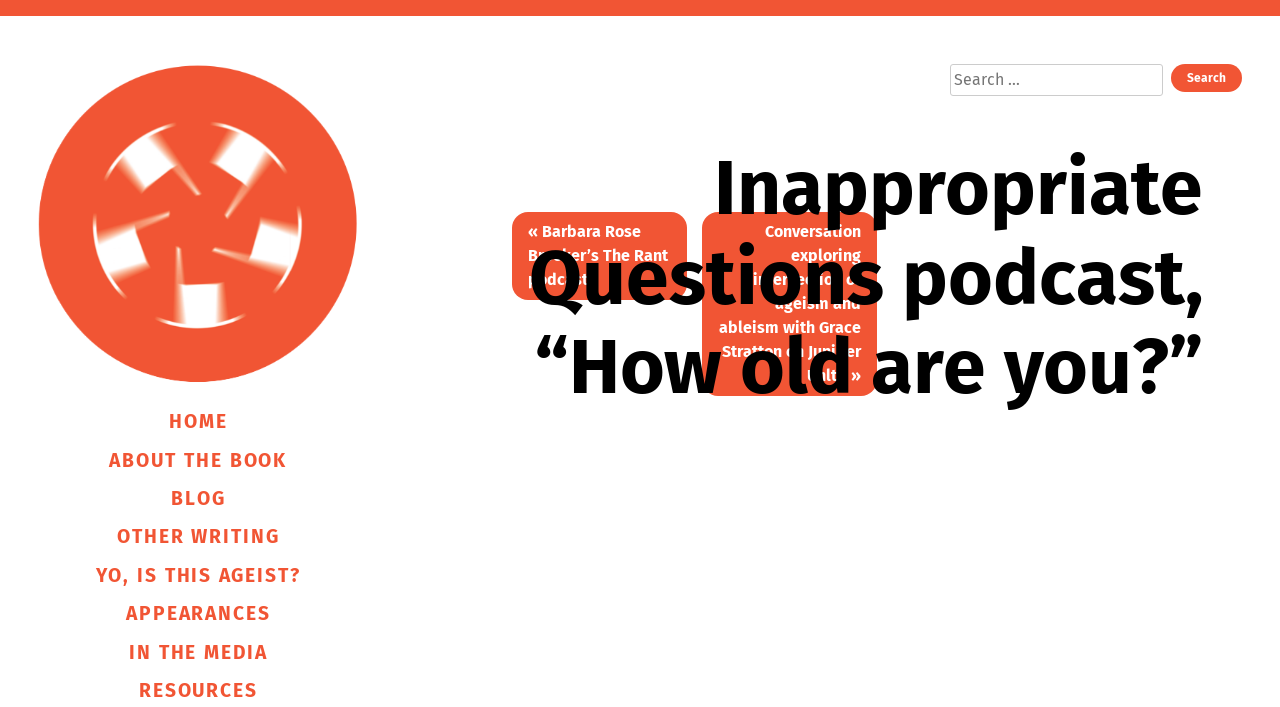Predict the bounding box for the UI component with the following description: "0 comments".

None